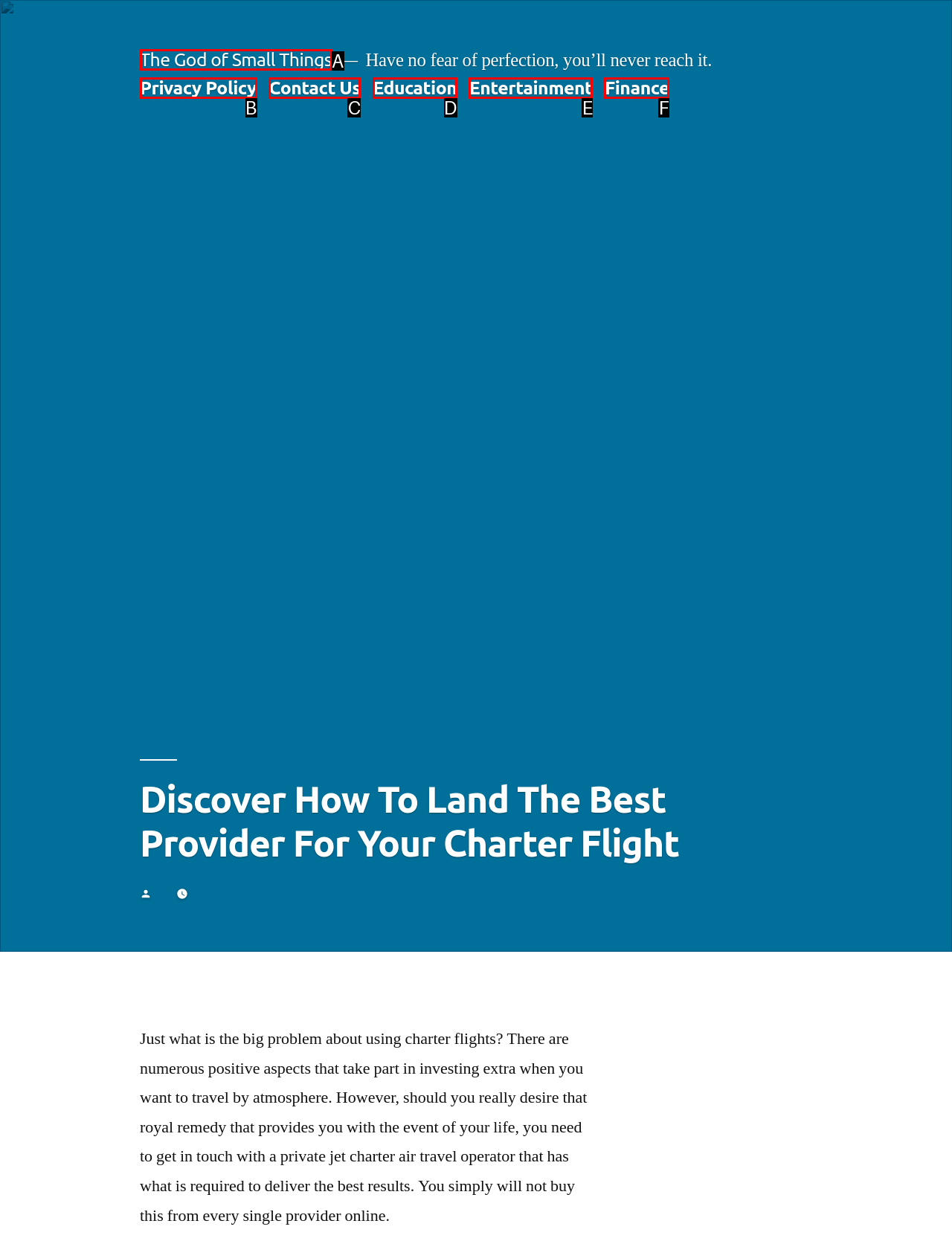Point out the HTML element that matches the following description: Privacy Policy
Answer with the letter from the provided choices.

B